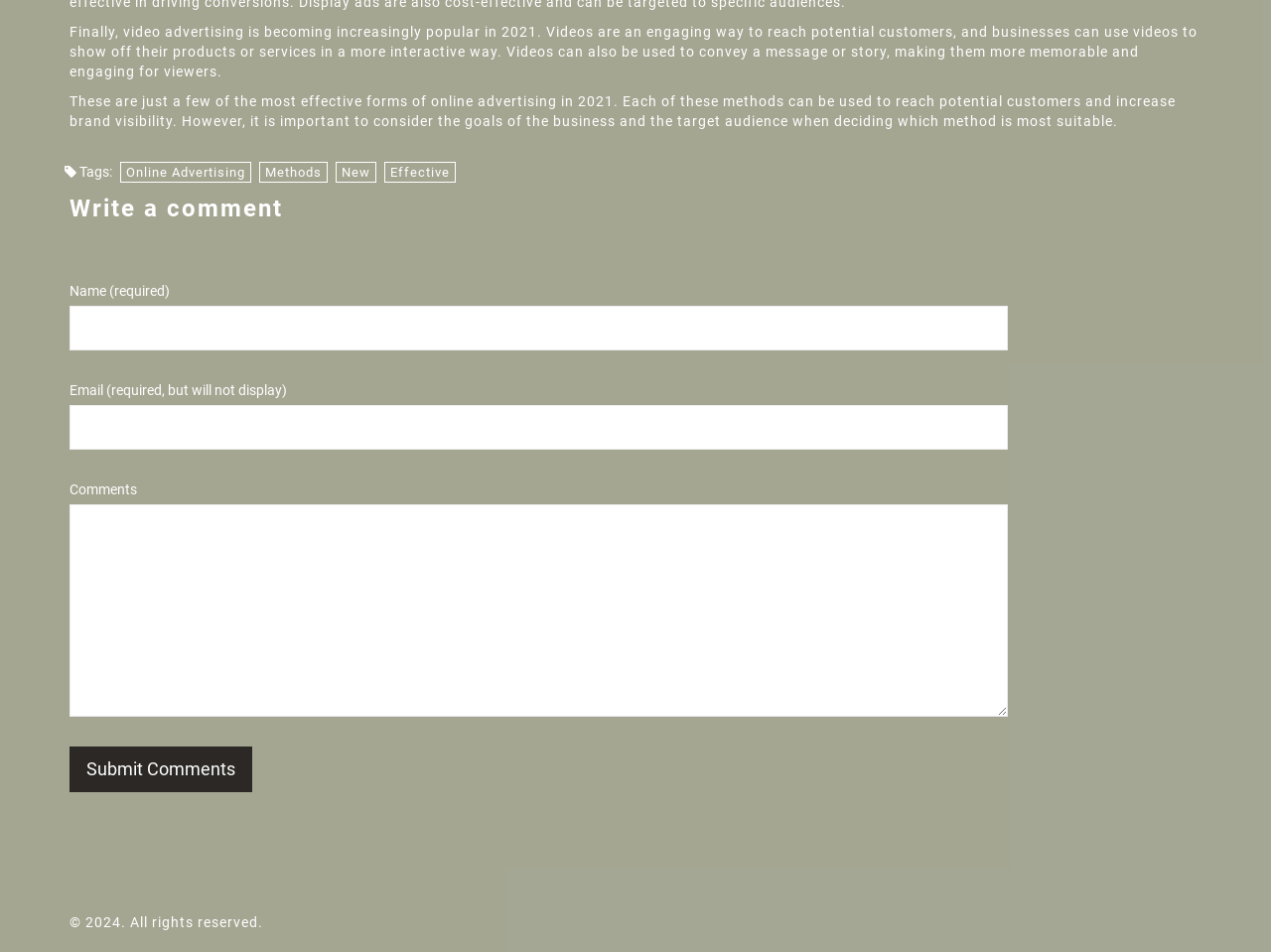Determine the bounding box coordinates for the UI element with the following description: "parent_node: Comments name="comment[body]"". The coordinates should be four float numbers between 0 and 1, represented as [left, top, right, bottom].

[0.055, 0.53, 0.793, 0.753]